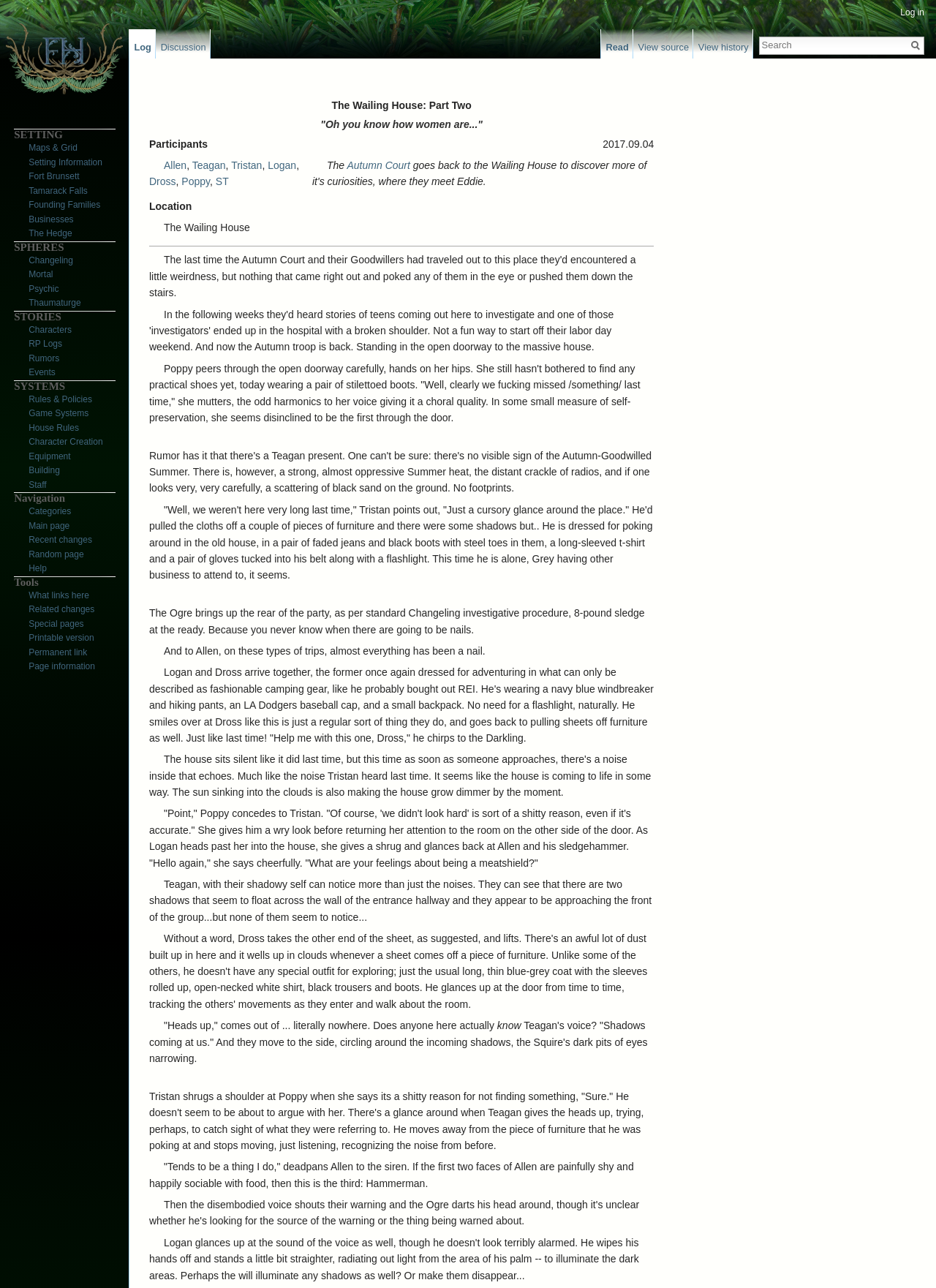Using the information shown in the image, answer the question with as much detail as possible: What is the name of the house in the story?

The name of the house can be found in the column header 'The Wailing House: Part Two' which is a required field in the grid cell.